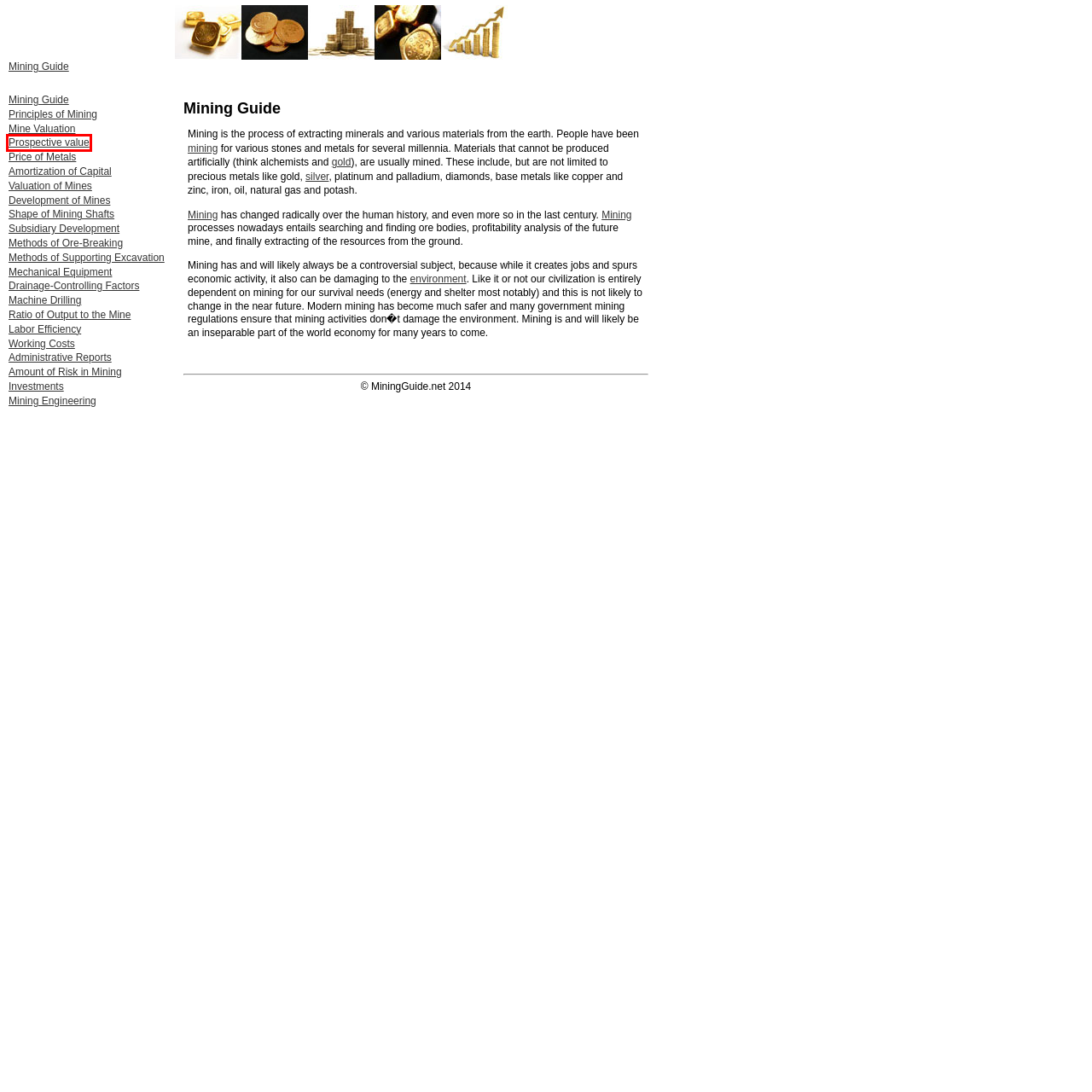You are given a screenshot of a webpage with a red rectangle bounding box. Choose the best webpage description that matches the new webpage after clicking the element in the bounding box. Here are the candidates:
A. Working Costs
B. Principles of Mining
C. Mechanical Equipment
D. Subsidiary Development
E. Methods of Ore-Breaking
F. Administrative Reports
G. Methods of Supporting Excavation
H. Prospective value

H